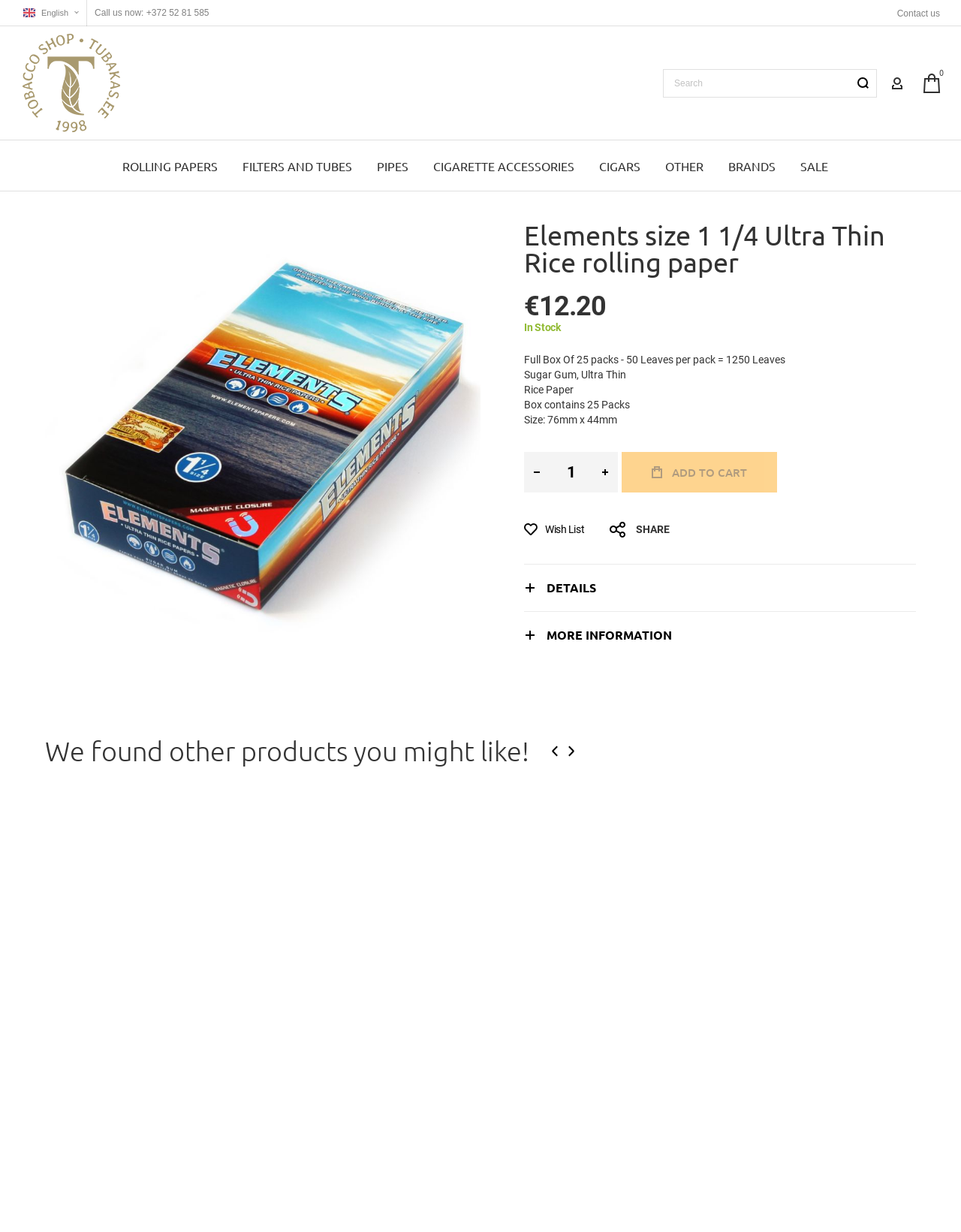What is the size of the Elements size 1 1/4 Ultra Thin Rice rolling paper?
Answer the question with just one word or phrase using the image.

76mm x 44mm